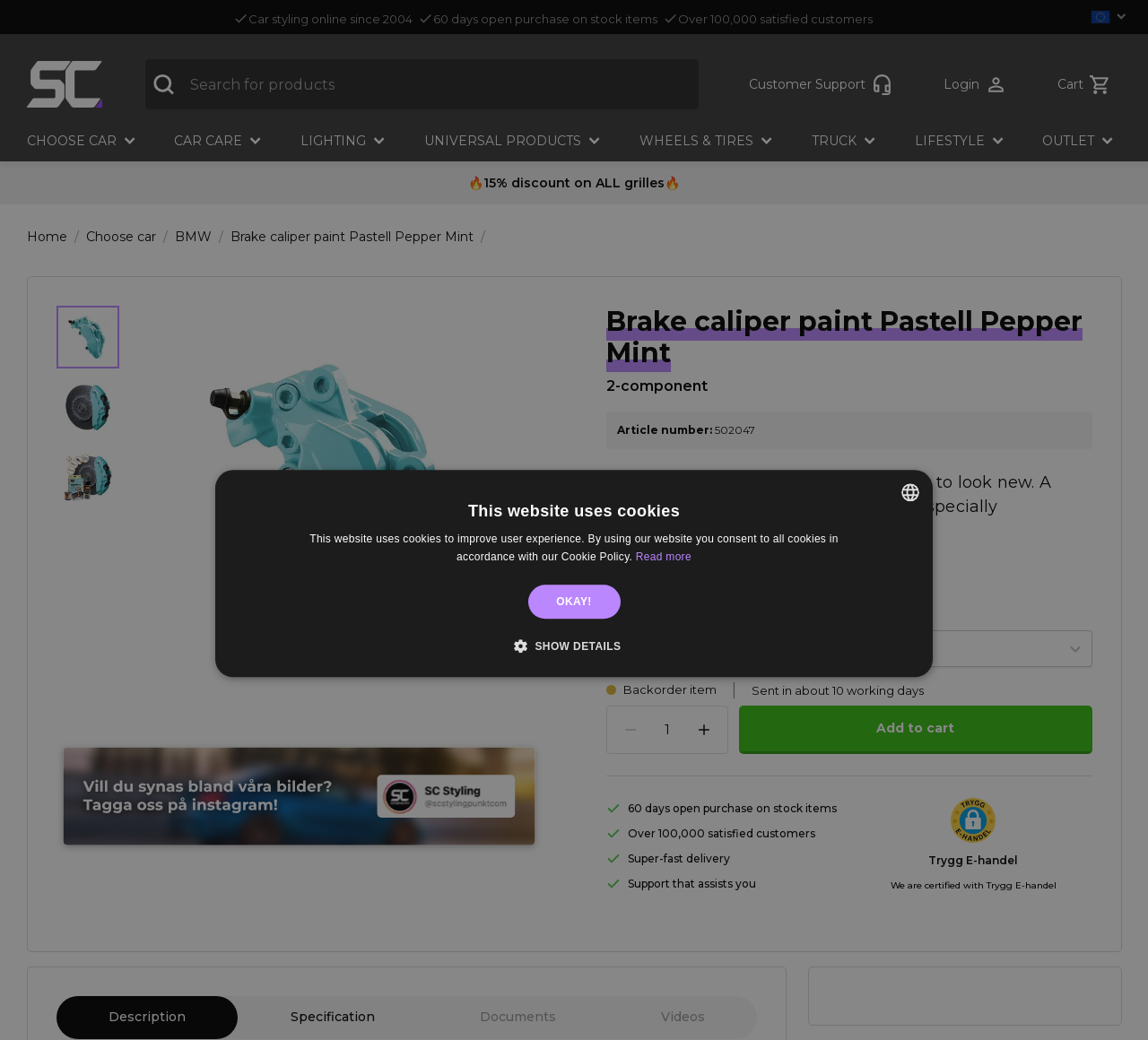Identify and extract the main heading from the webpage.

Brake caliper paint Pastell Pepper Mint